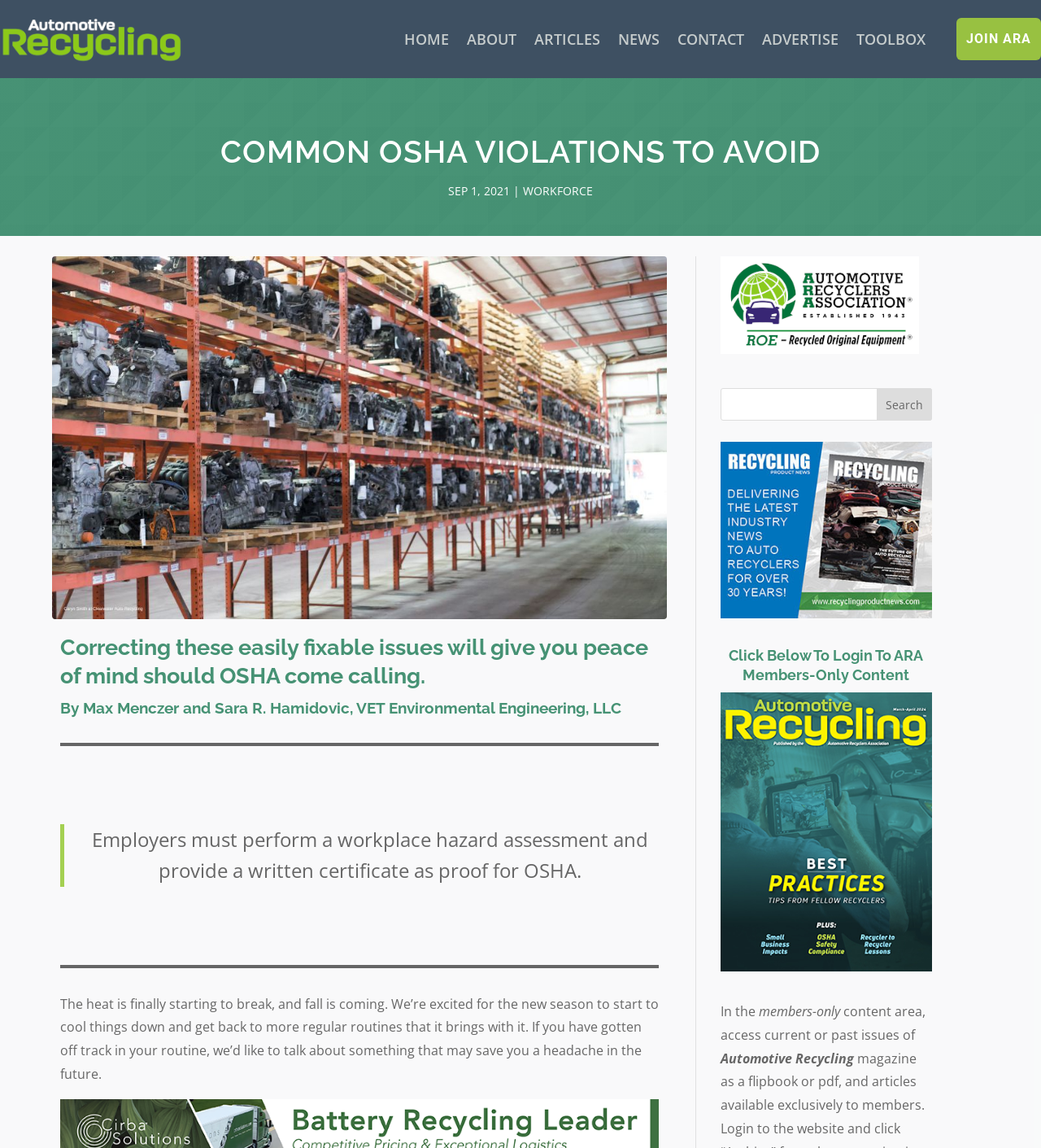Please locate the bounding box coordinates of the element that should be clicked to complete the given instruction: "Read the article about Common OSHA Violations to Avoid".

[0.1, 0.115, 0.9, 0.157]